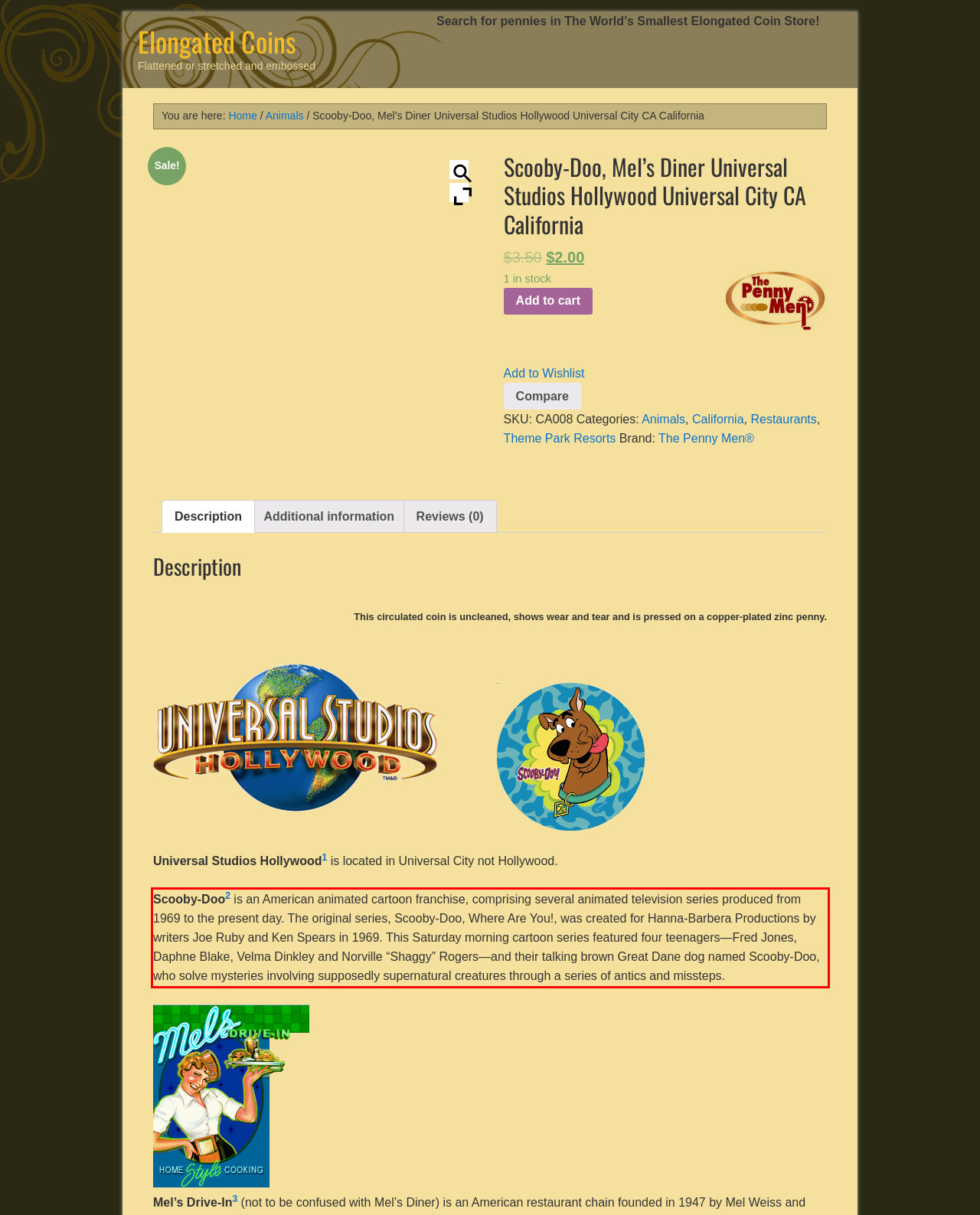Locate the red bounding box in the provided webpage screenshot and use OCR to determine the text content inside it.

Scooby-Doo2 is an American animated cartoon franchise, comprising several animated television series produced from 1969 to the present day. The original series, Scooby-Doo, Where Are You!, was created for Hanna-Barbera Productions by writers Joe Ruby and Ken Spears in 1969. This Saturday morning cartoon series featured four teenagers—Fred Jones, Daphne Blake, Velma Dinkley and Norville “Shaggy” Rogers—and their talking brown Great Dane dog named Scooby-Doo, who solve mysteries involving supposedly supernatural creatures through a series of antics and missteps.